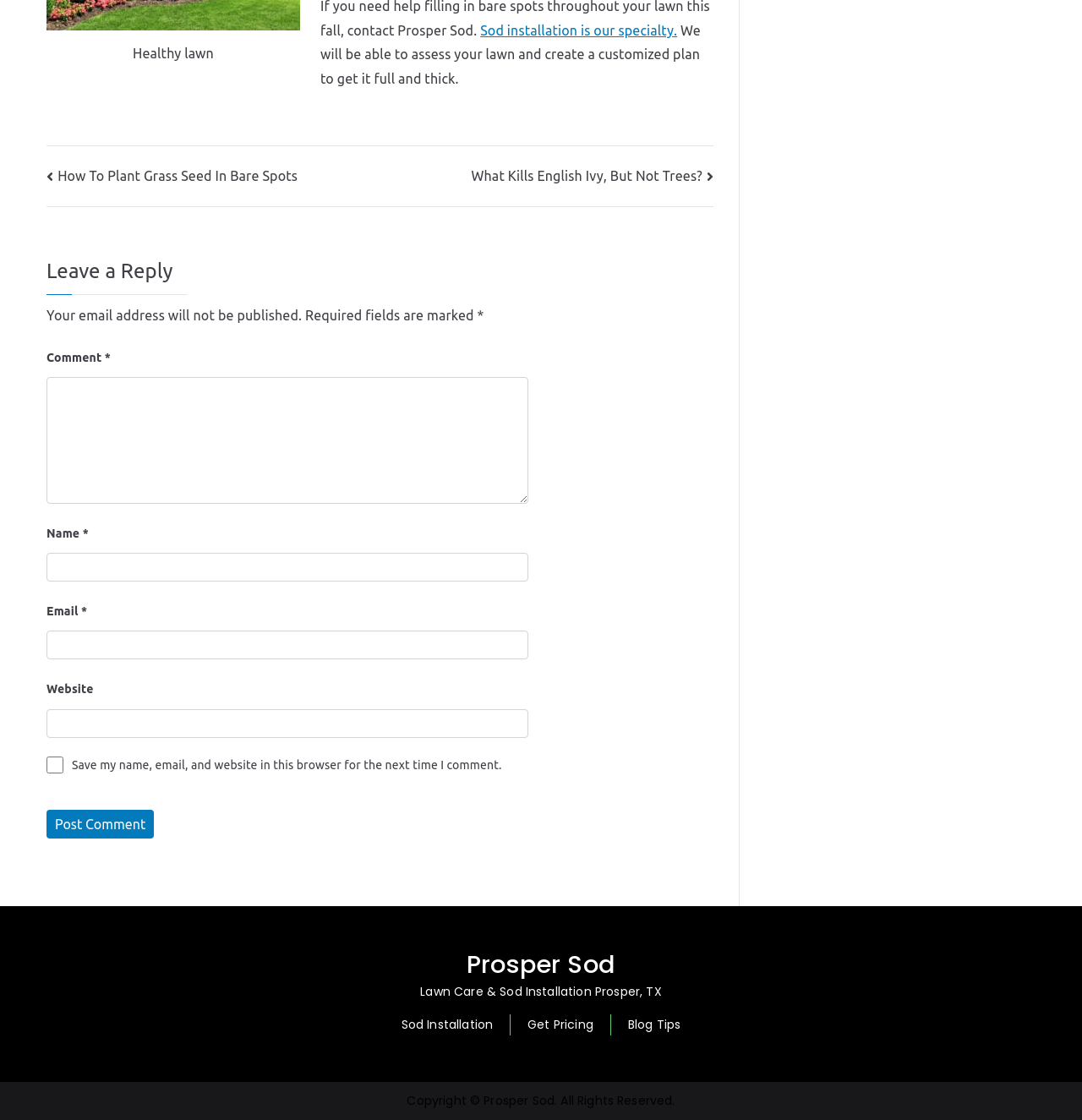What is the topic of the blog post?
Please provide a single word or phrase as your answer based on the image.

How to plant grass seed